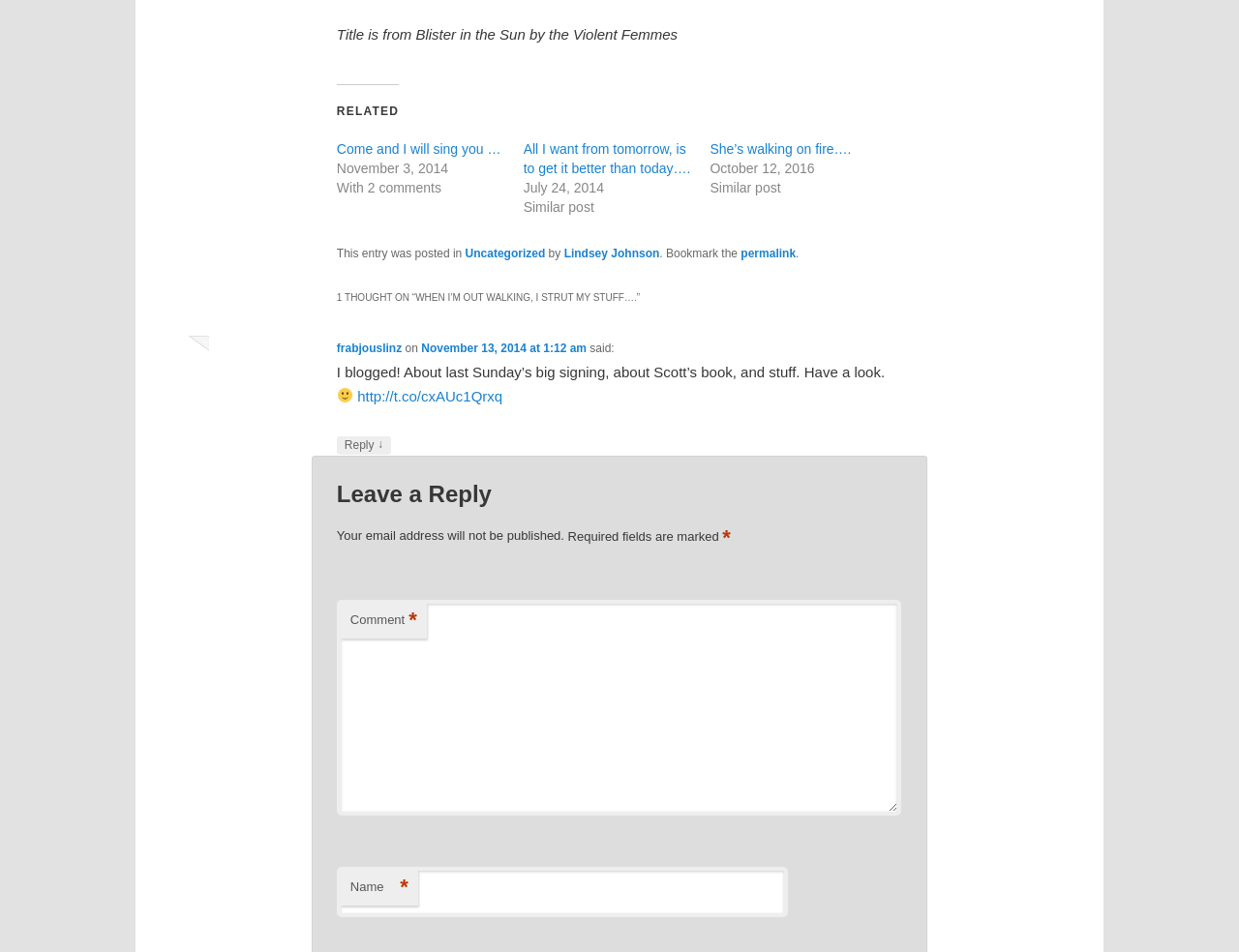Specify the bounding box coordinates for the region that must be clicked to perform the given instruction: "Click on the link 'She’s walking on fire….'".

[0.573, 0.148, 0.687, 0.164]